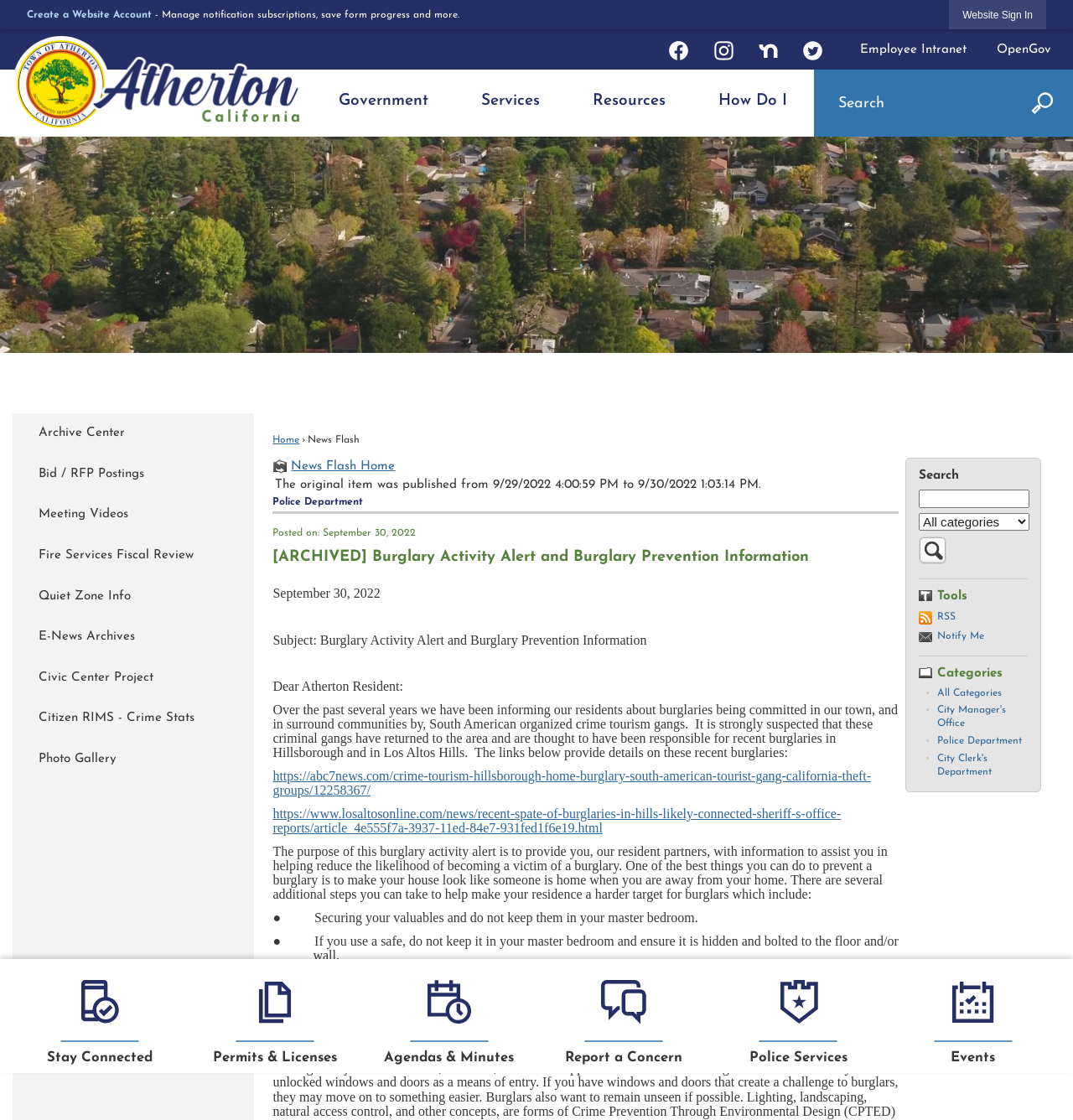What can be done to make a house look like someone is home?
Answer the question with a thorough and detailed explanation.

According to the webpage, one of the steps to make a house look like someone is home is to keep lights on inside and outside, as stated in the text 'When away from your home keep lights on inside and outside.'